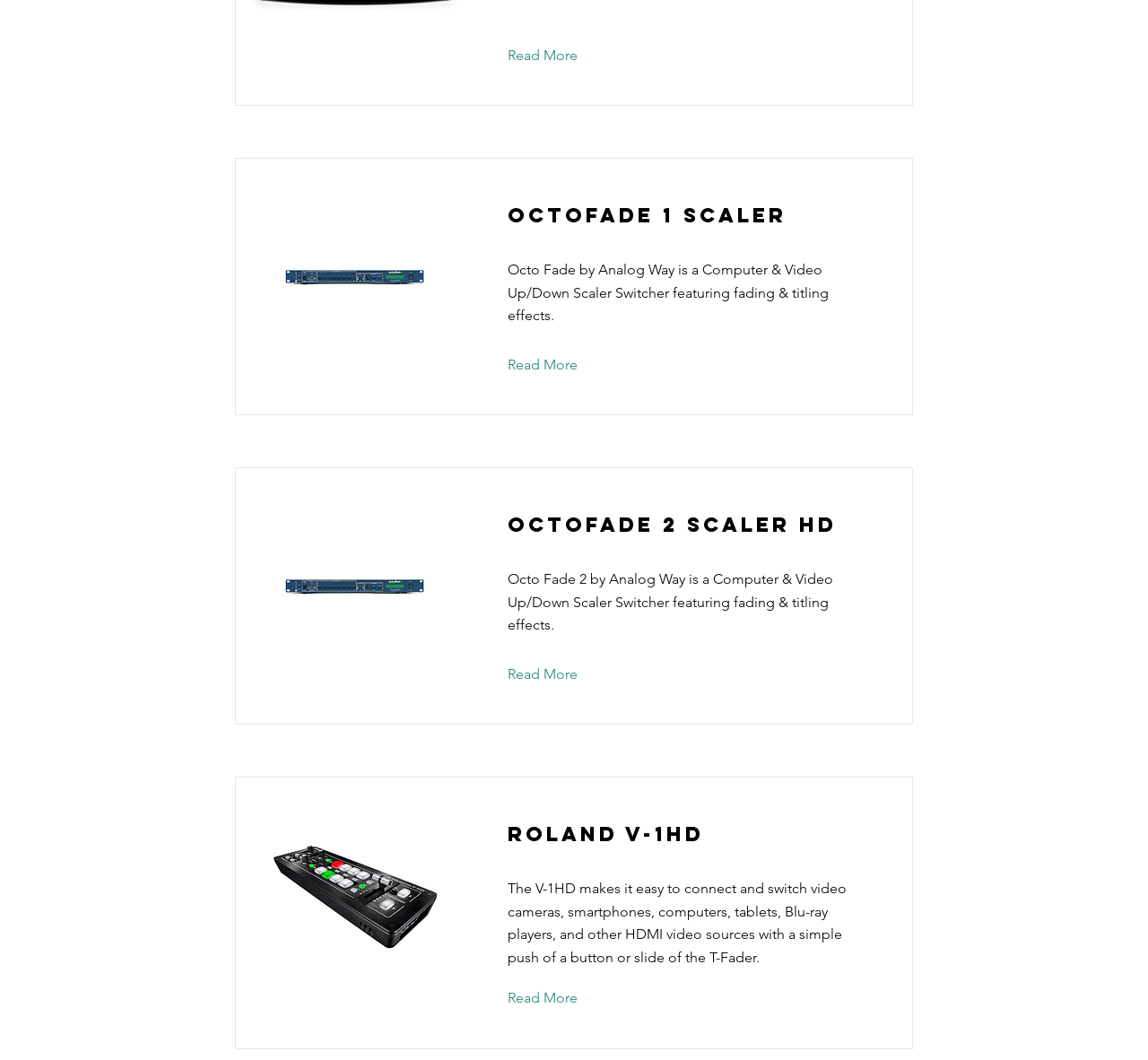Determine the bounding box coordinates for the UI element with the following description: "Read More". The coordinates should be four float numbers between 0 and 1, represented as [left, top, right, bottom].

[0.442, 0.04, 0.527, 0.065]